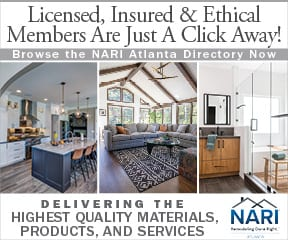Please study the image and answer the question comprehensively:
What is emphasized in the text?

The text on the banner emphasizes that high-quality materials, products, and services are readily available, encouraging viewers to browse the NARI Atlanta directory and find reliable home improvement solutions.